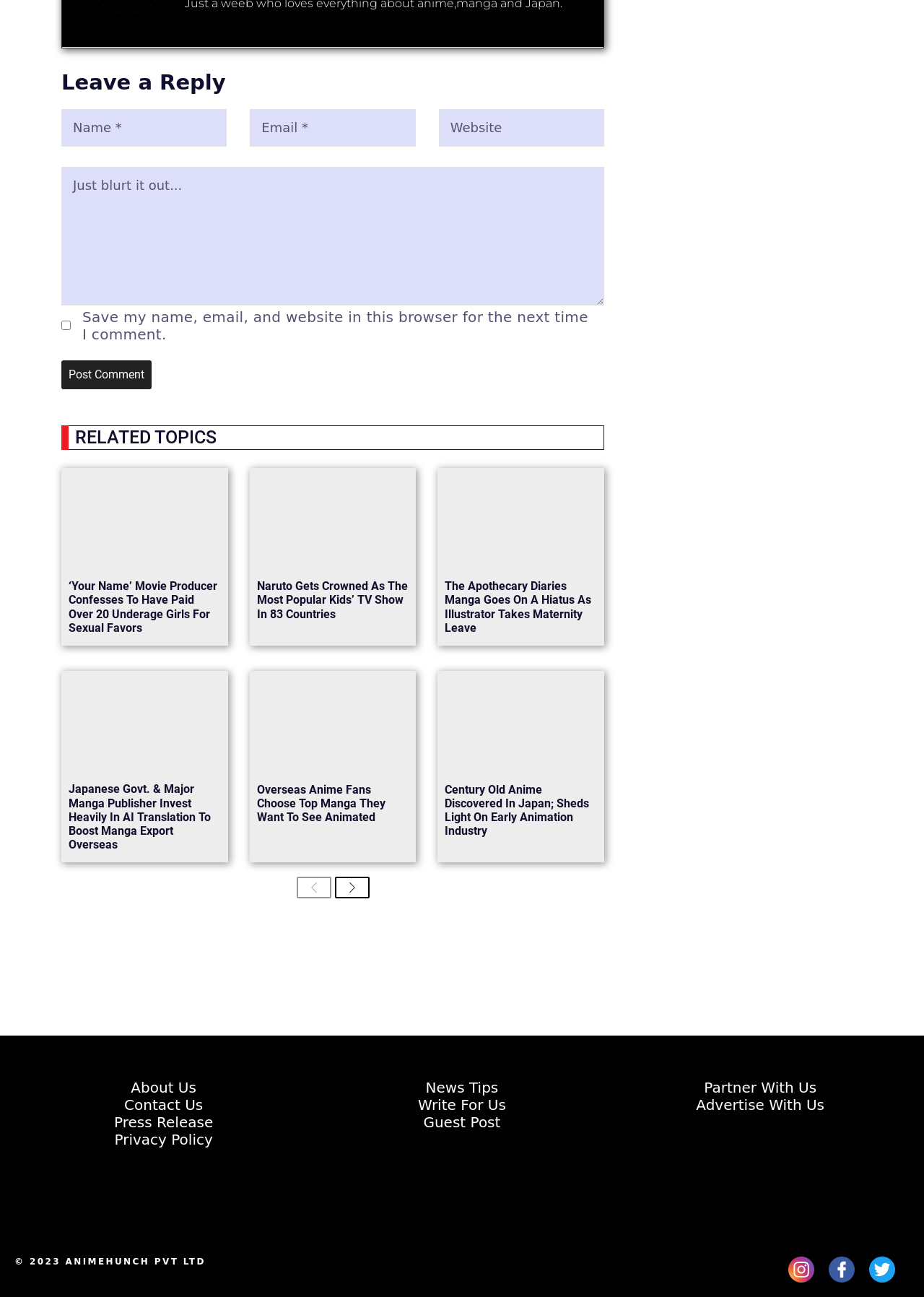How many links are there in the footer?
Look at the image and provide a detailed response to the question.

I counted the number of link elements at the bottom of the page, excluding the 'Previous' and 'Next' links, and found 9 links to different pages such as 'About Us', 'Contact Us', and 'Write For Us'.